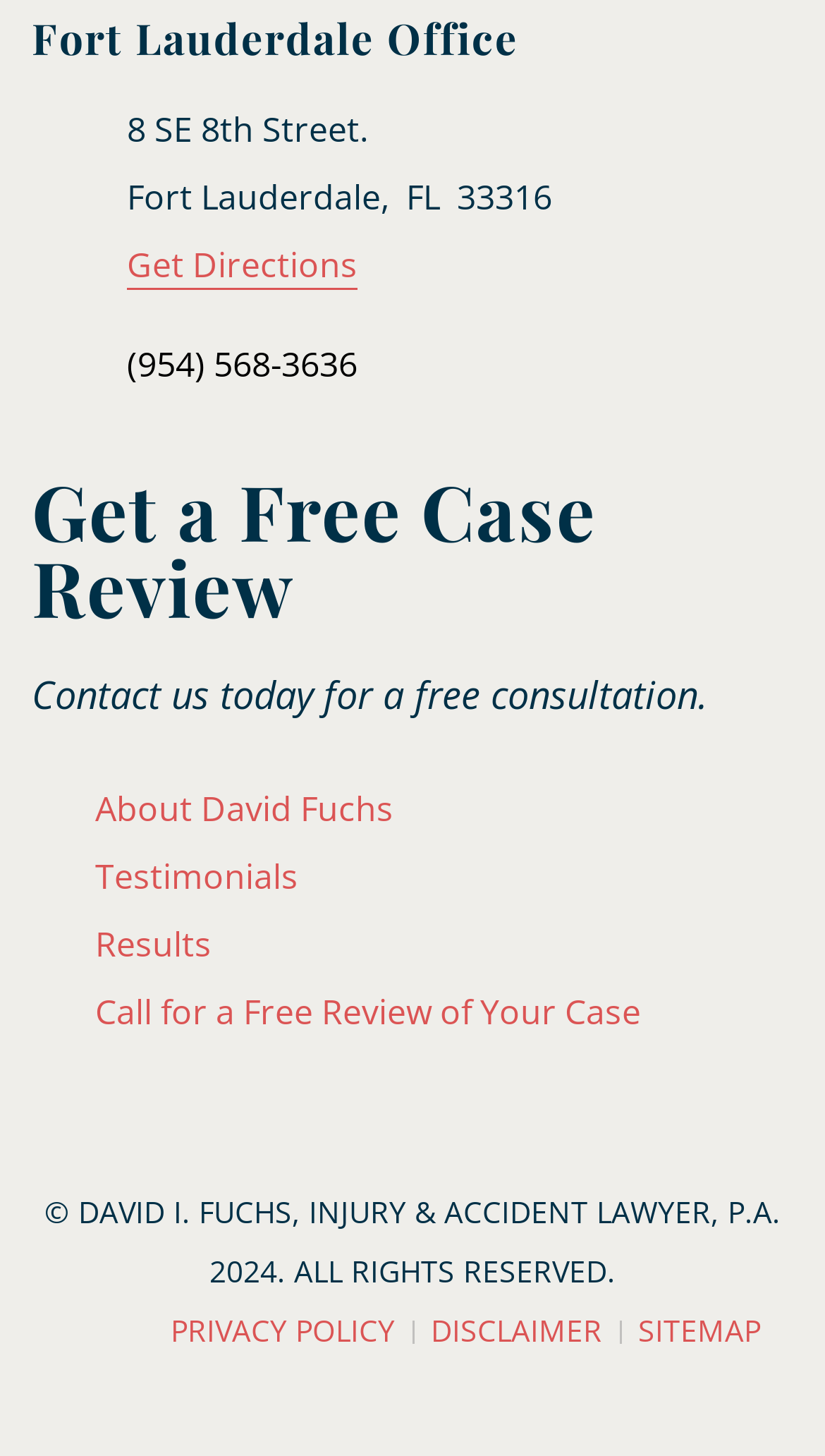Please find the bounding box coordinates of the element's region to be clicked to carry out this instruction: "Call the office phone number".

[0.154, 0.234, 0.433, 0.266]